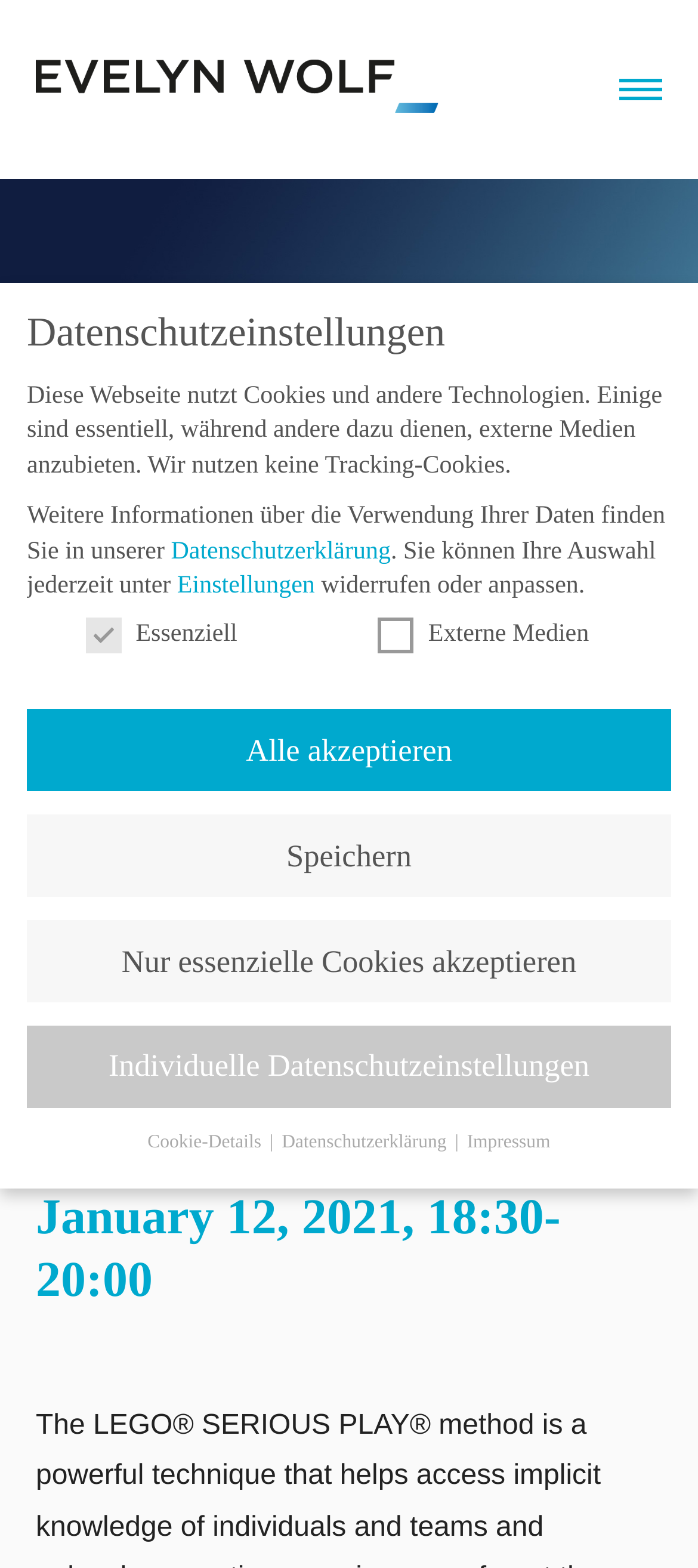Can you provide the bounding box coordinates for the element that should be clicked to implement the instruction: "View Online-Meetup details"?

[0.051, 0.486, 0.949, 0.498]